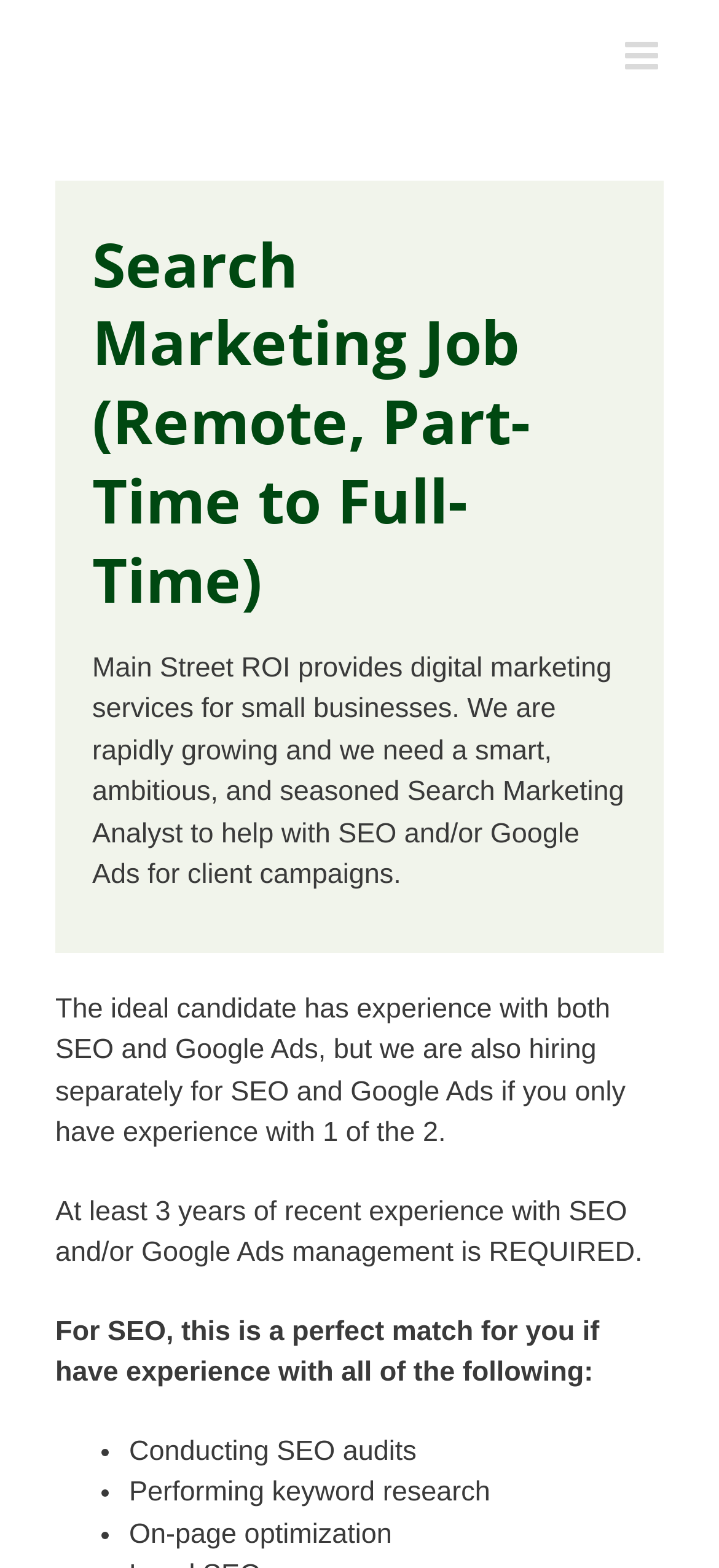What is the required experience for the job?
Utilize the image to construct a detailed and well-explained answer.

I found the required experience for the job in the StaticText element that states 'At least 3 years of recent experience with SEO and/or Google Ads management is REQUIRED.'